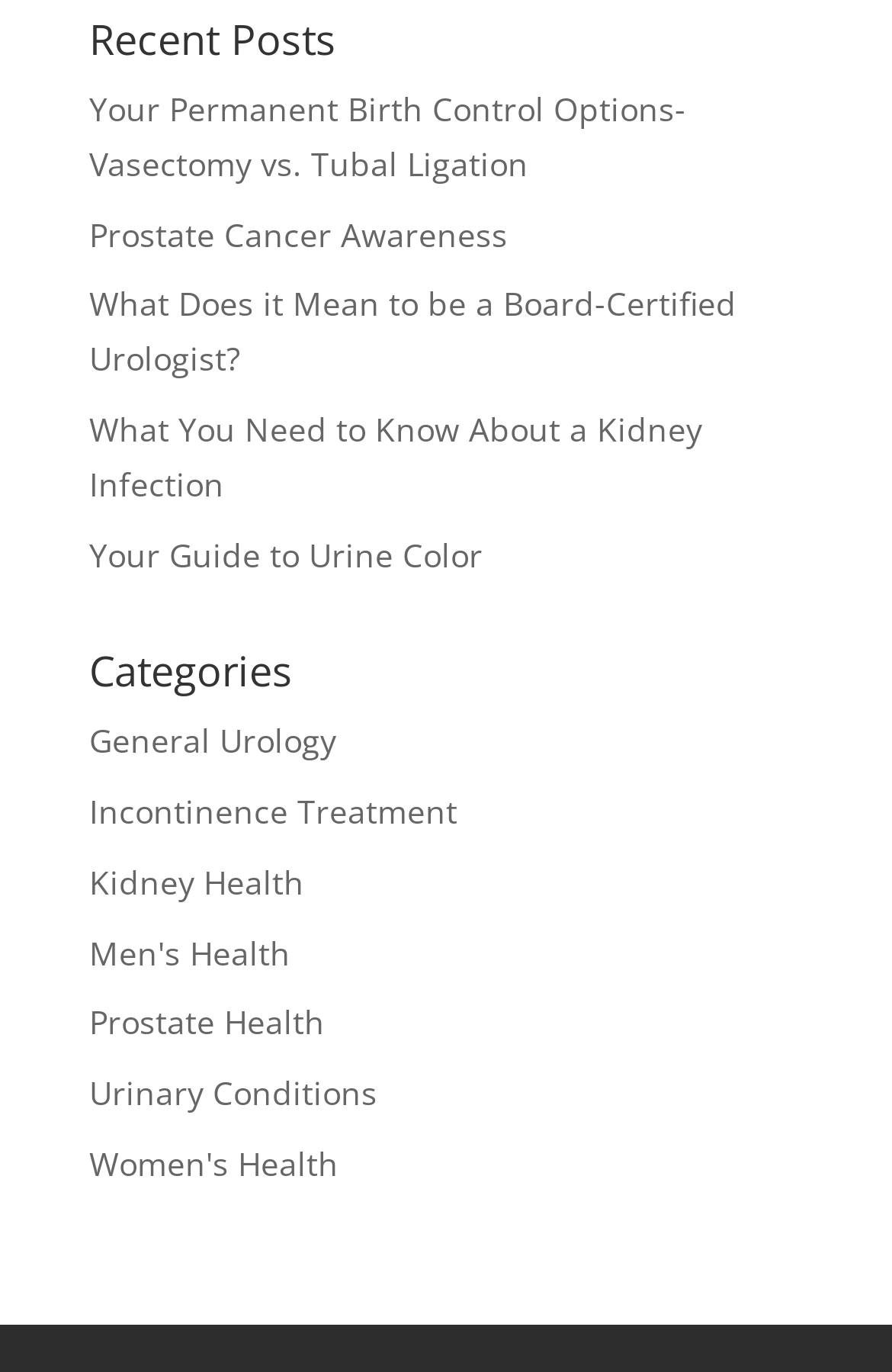Determine the bounding box coordinates of the element's region needed to click to follow the instruction: "Explore general urology category". Provide these coordinates as four float numbers between 0 and 1, formatted as [left, top, right, bottom].

[0.1, 0.524, 0.377, 0.556]